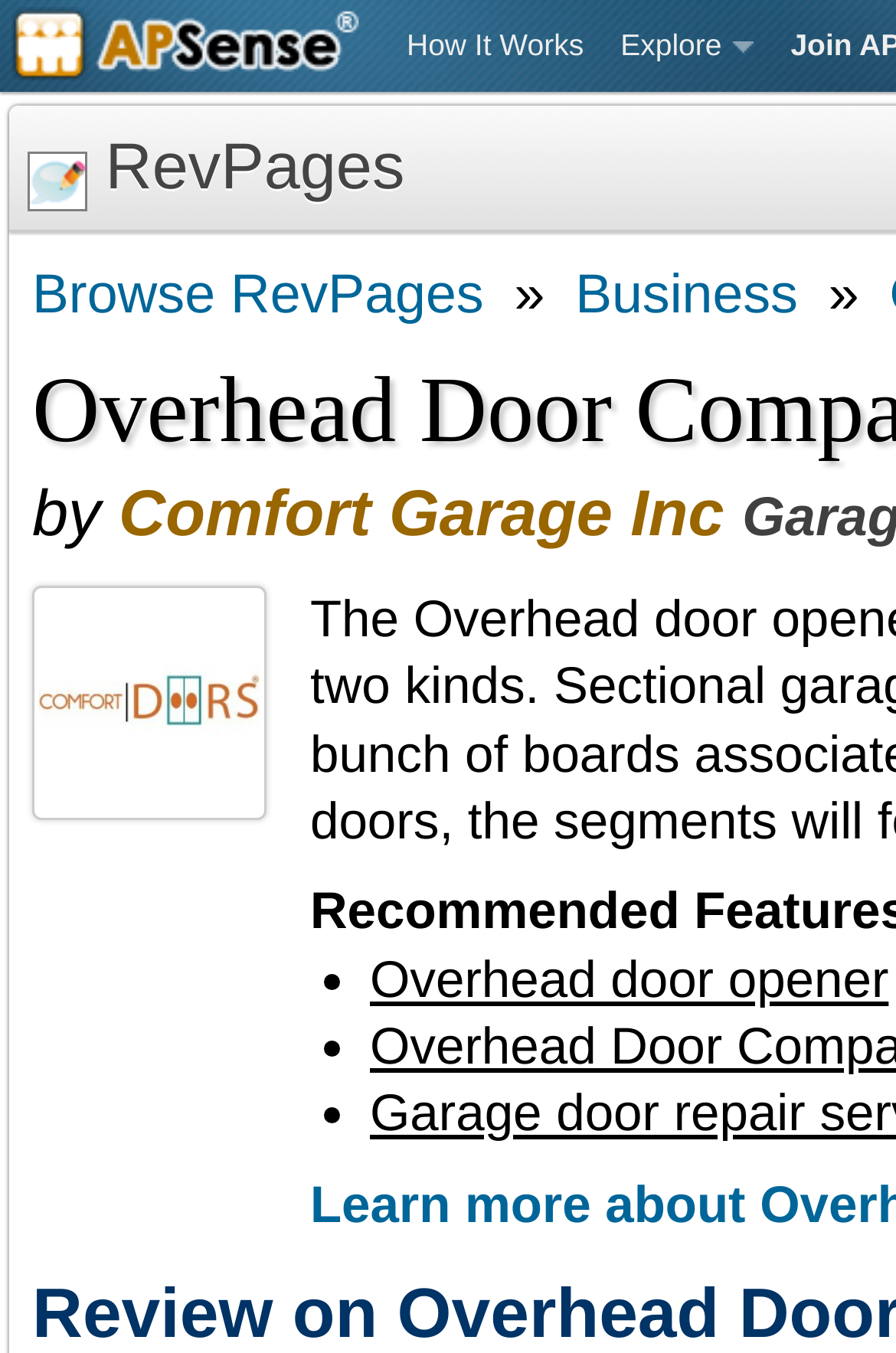What is the text above the company name? Refer to the image and provide a one-word or short phrase answer.

by